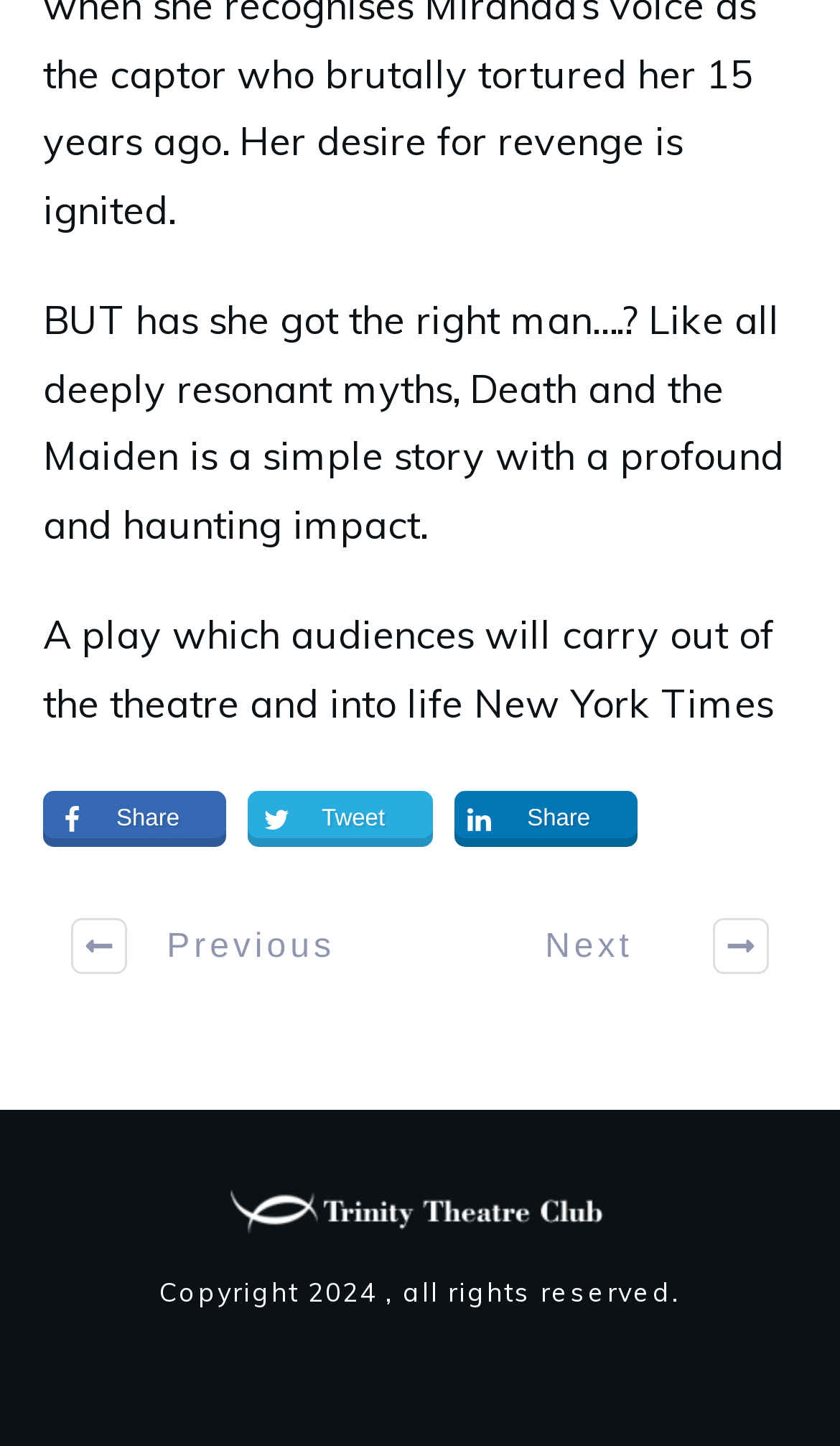Refer to the screenshot and give an in-depth answer to this question: What are the three options to share the content?

The three options to share the content are 'Share', 'Tweet', and 'Share' as indicated by the link elements with the text 'Share' and 'Tweet' and their corresponding image elements.